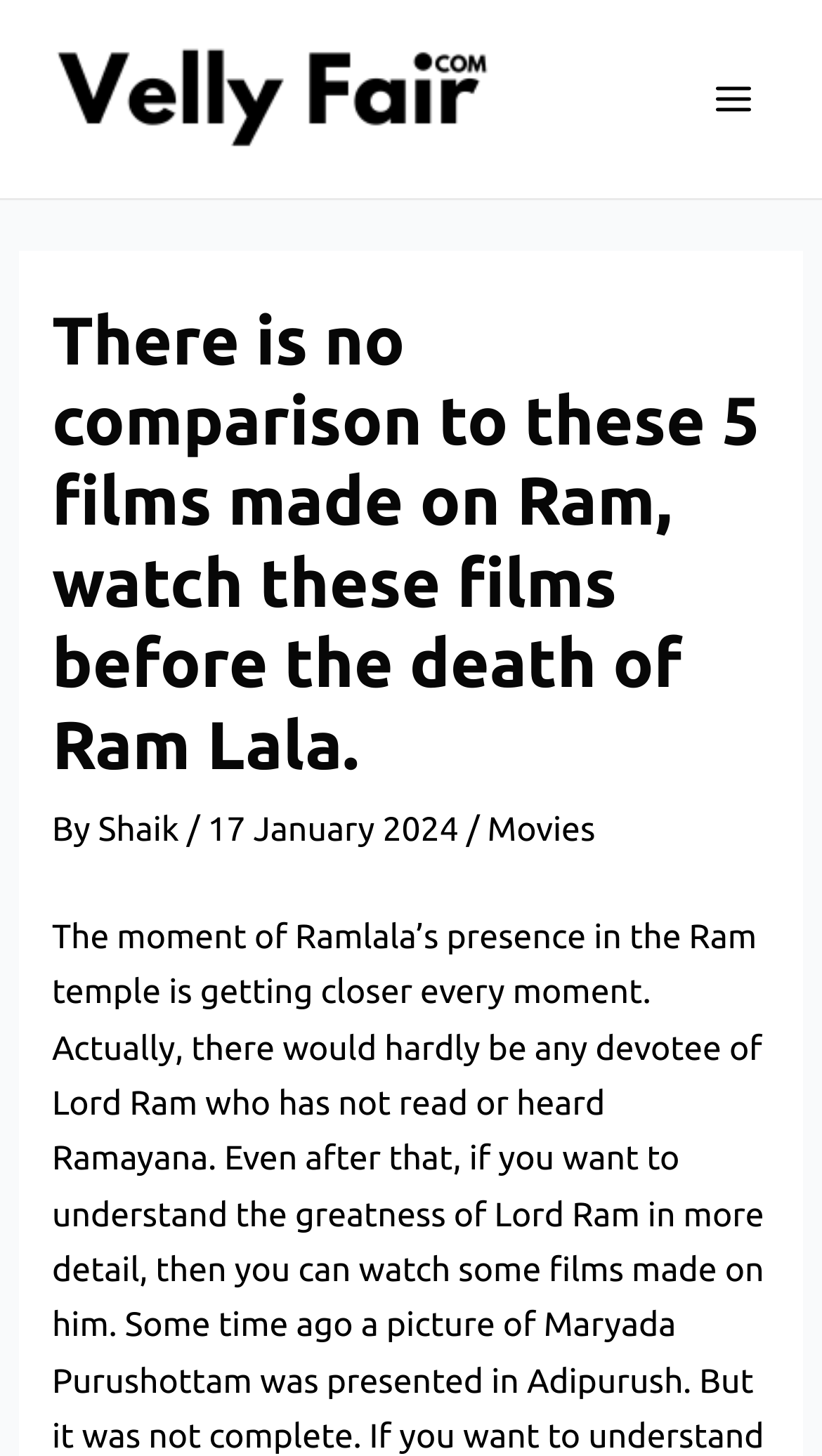Ascertain the bounding box coordinates for the UI element detailed here: "Main Menu". The coordinates should be provided as [left, top, right, bottom] with each value being a float between 0 and 1.

[0.836, 0.036, 0.949, 0.1]